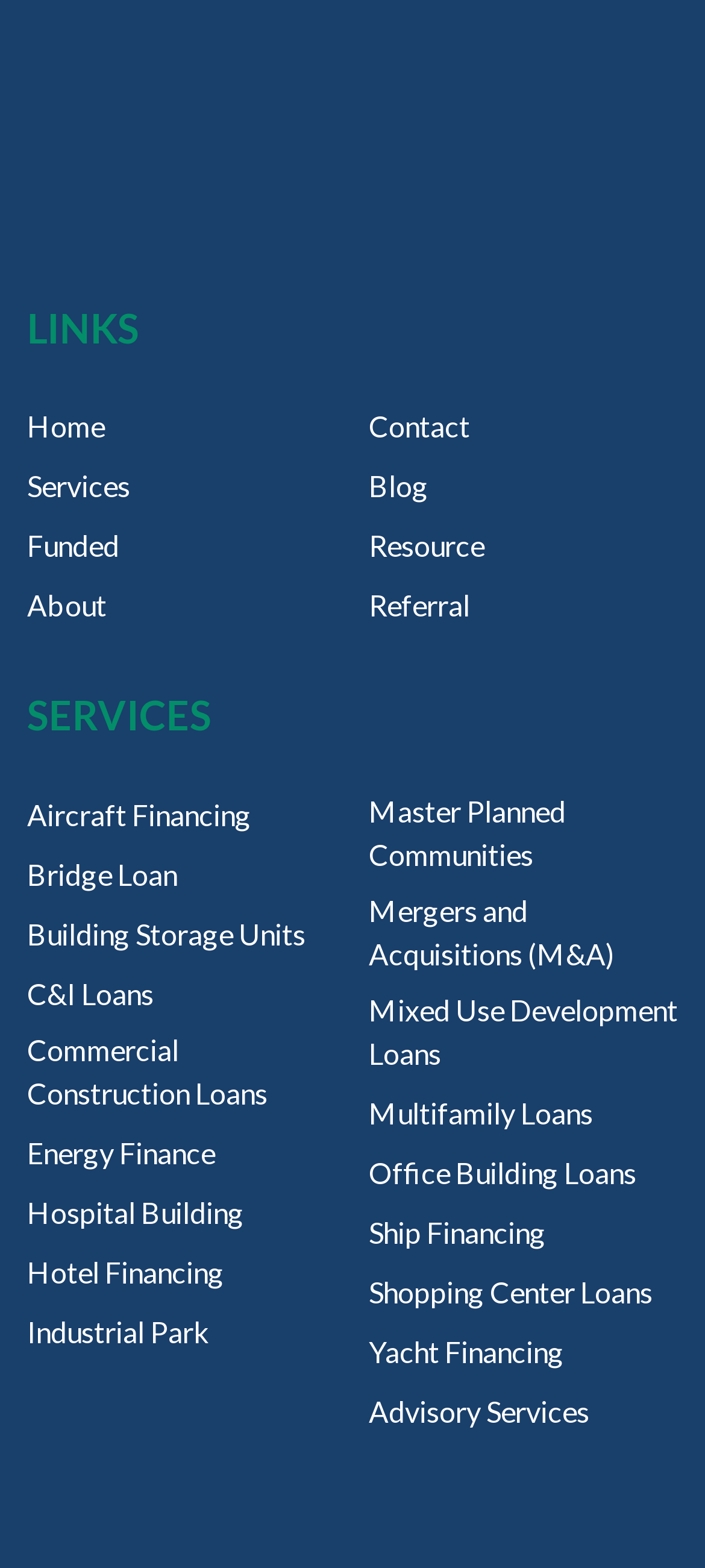Predict the bounding box coordinates of the area that should be clicked to accomplish the following instruction: "View Services". The bounding box coordinates should consist of four float numbers between 0 and 1, i.e., [left, top, right, bottom].

[0.038, 0.442, 0.962, 0.472]